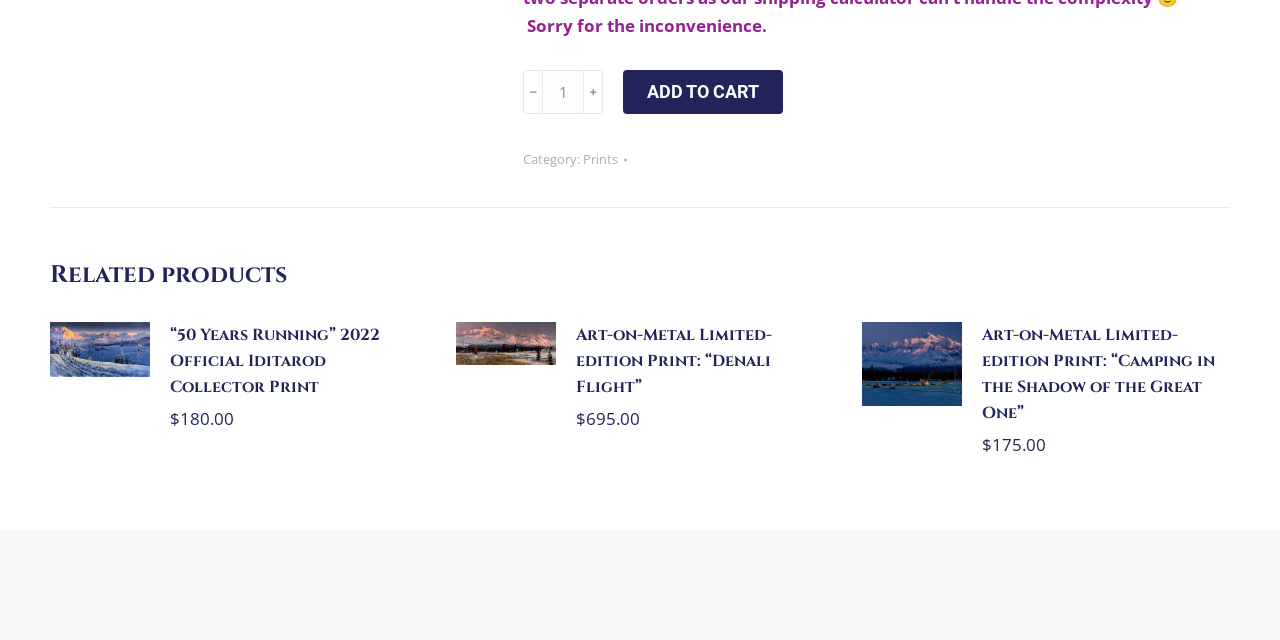Please determine the bounding box coordinates for the element with the description: "﹢".

[0.455, 0.109, 0.471, 0.178]